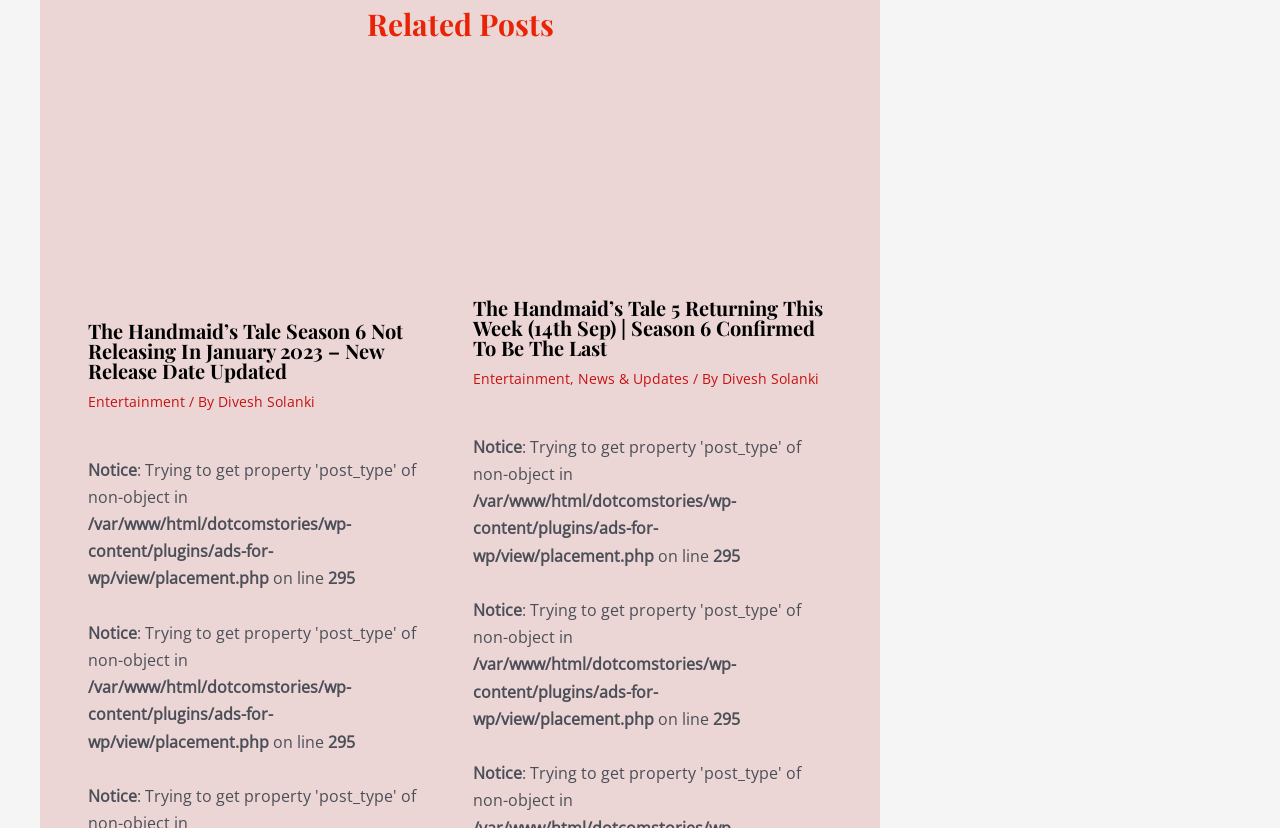Locate the bounding box coordinates of the area to click to fulfill this instruction: "Click on 'The Handmaid’s Tale Season 6 Not Releasing In January 2023 – New Release Date Updated'". The bounding box should be presented as four float numbers between 0 and 1, in the order [left, top, right, bottom].

[0.069, 0.383, 0.315, 0.464]